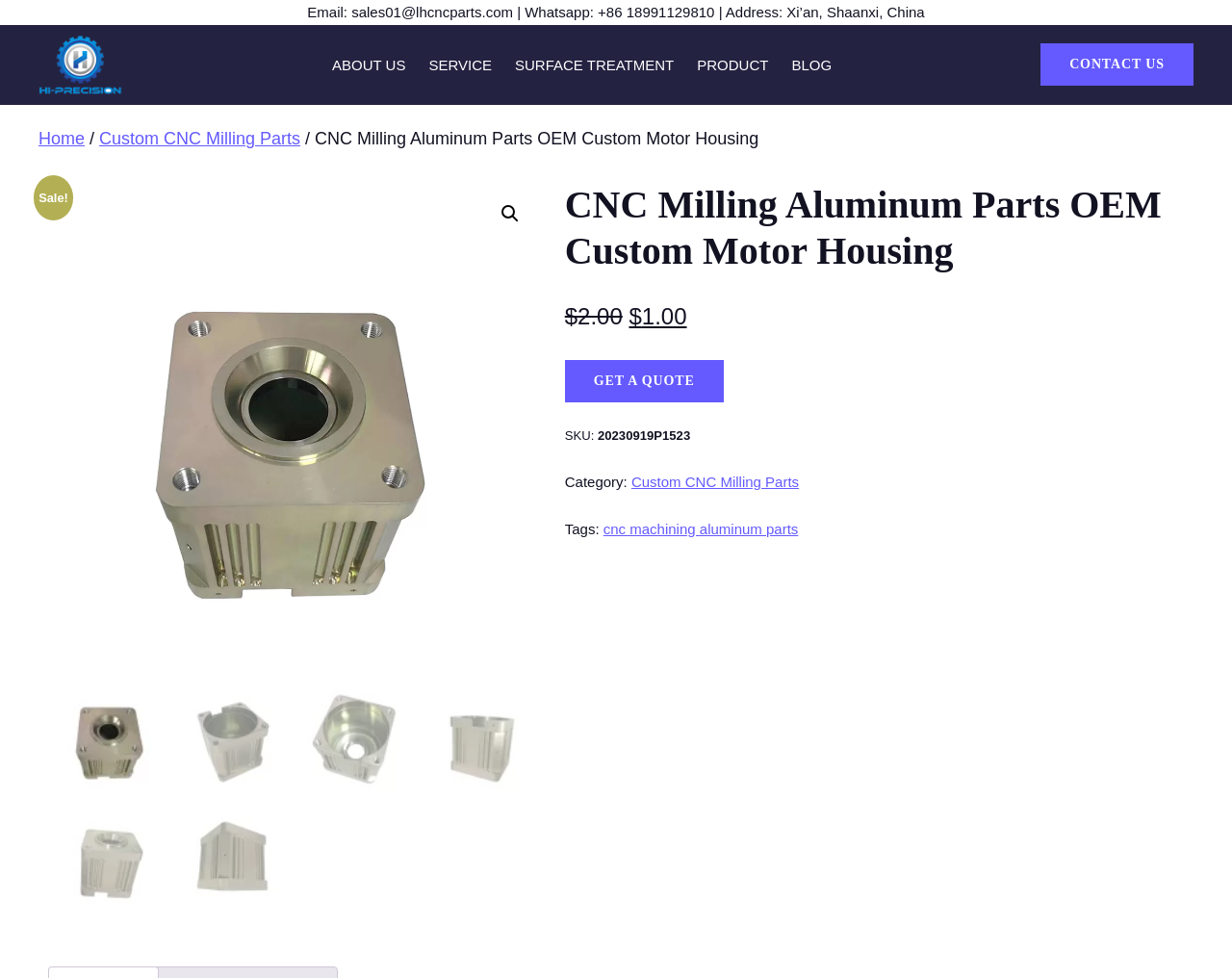Point out the bounding box coordinates of the section to click in order to follow this instruction: "Search for 'cnc milling aluminum motor housing'".

[0.04, 0.186, 0.44, 0.69]